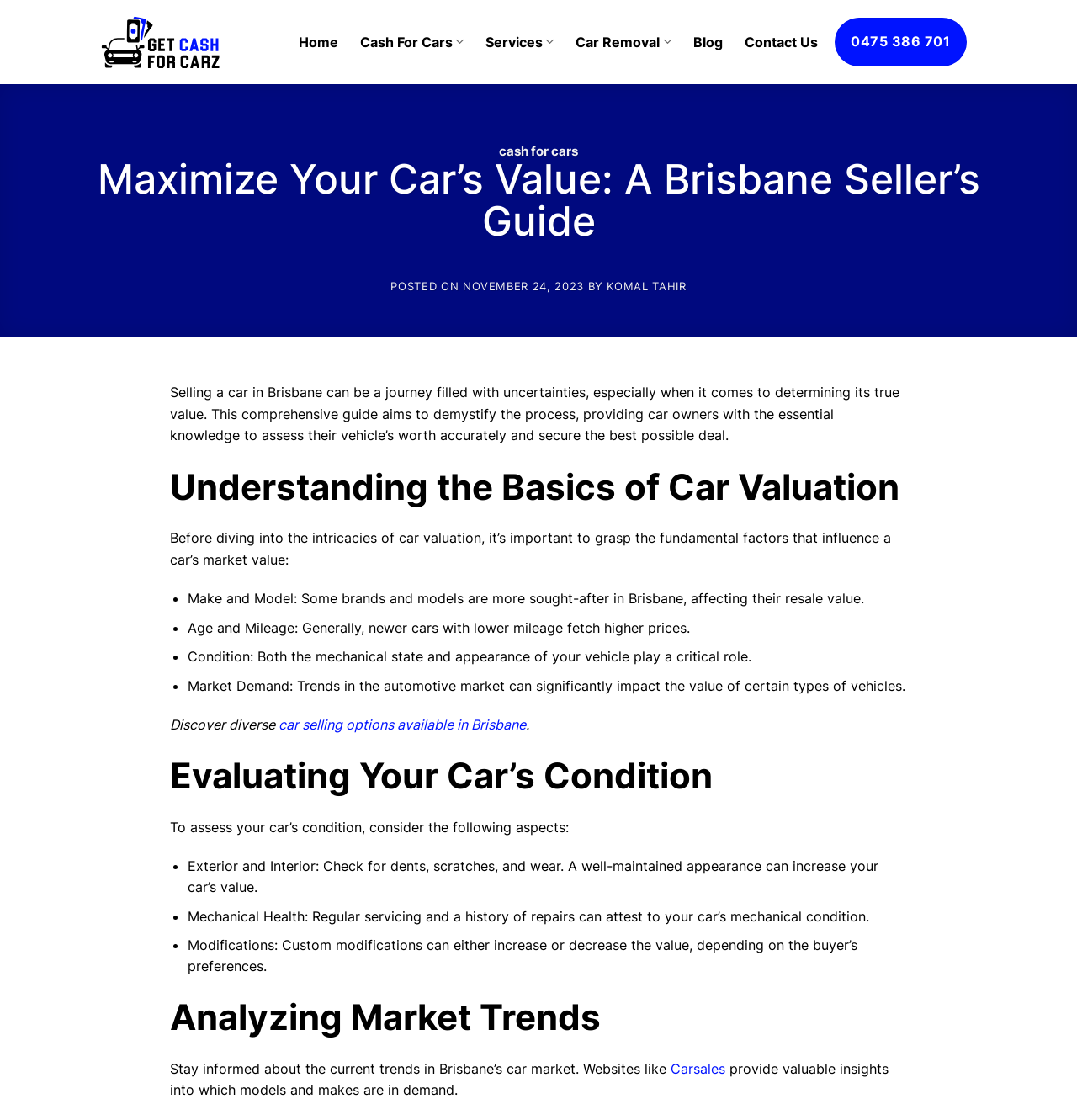Determine the bounding box for the UI element that matches this description: "Car Removal".

[0.535, 0.023, 0.623, 0.052]